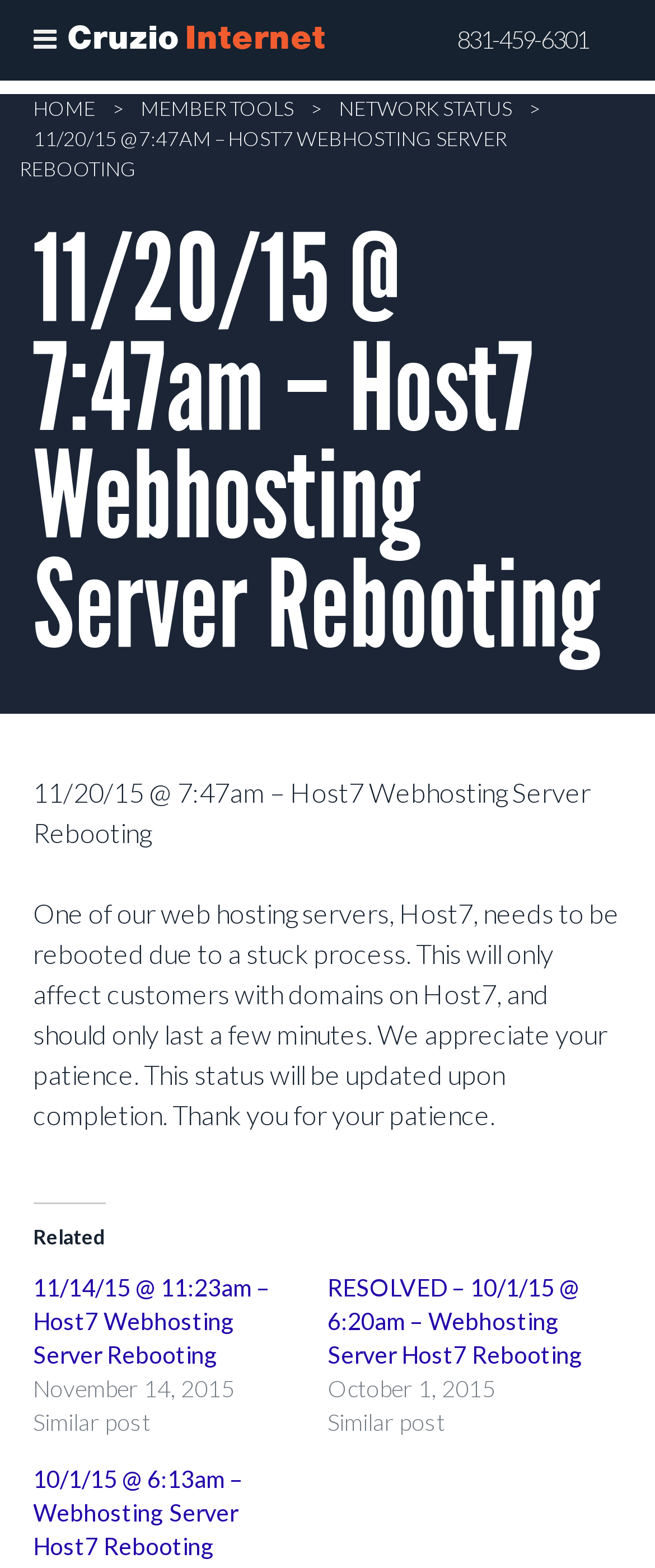Give a short answer to this question using one word or a phrase:
What is the phone number provided on the webpage?

831-459-6301